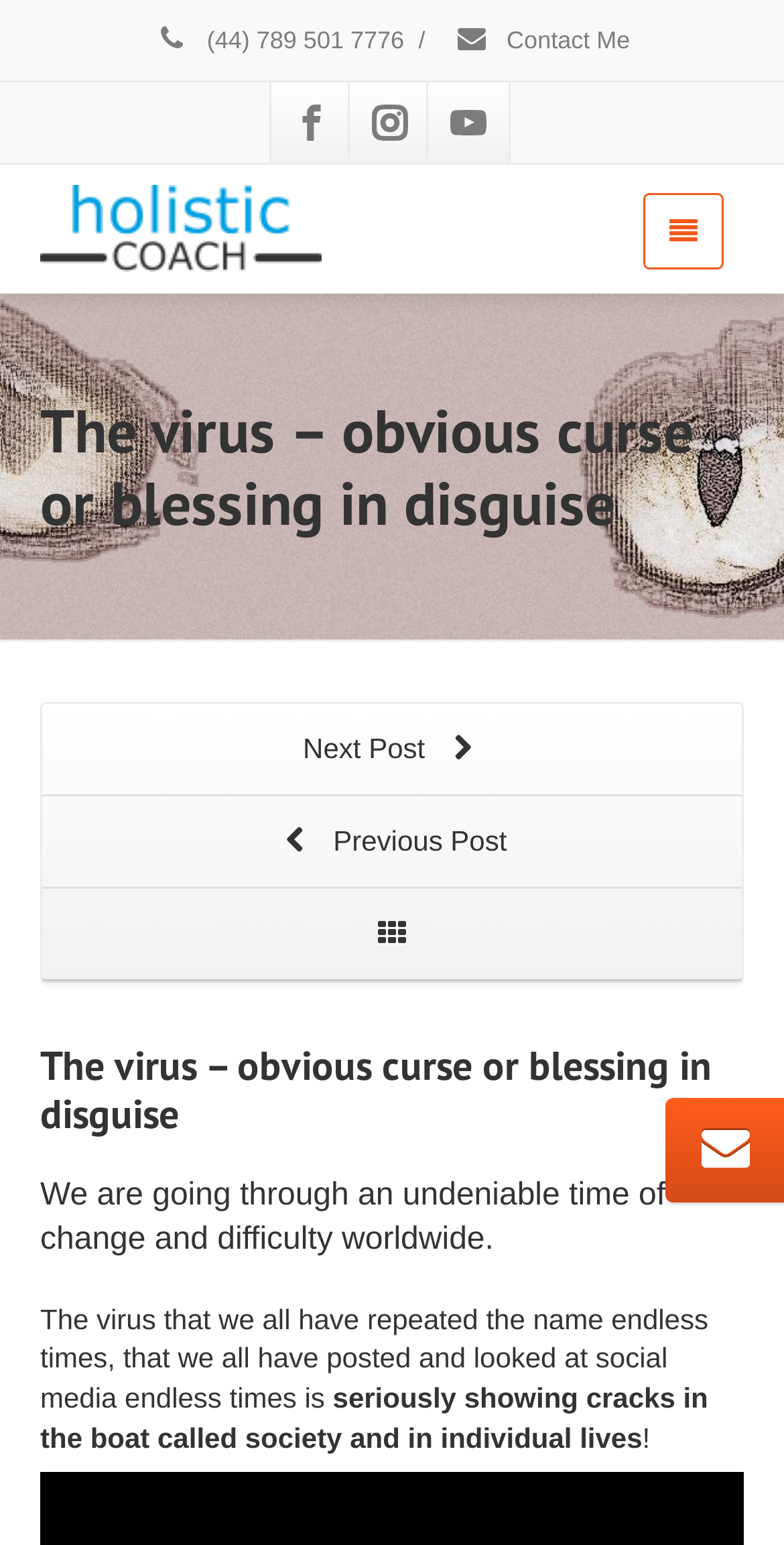Please answer the following question using a single word or phrase: What is the topic of the blog post?

The virus and its impact on society